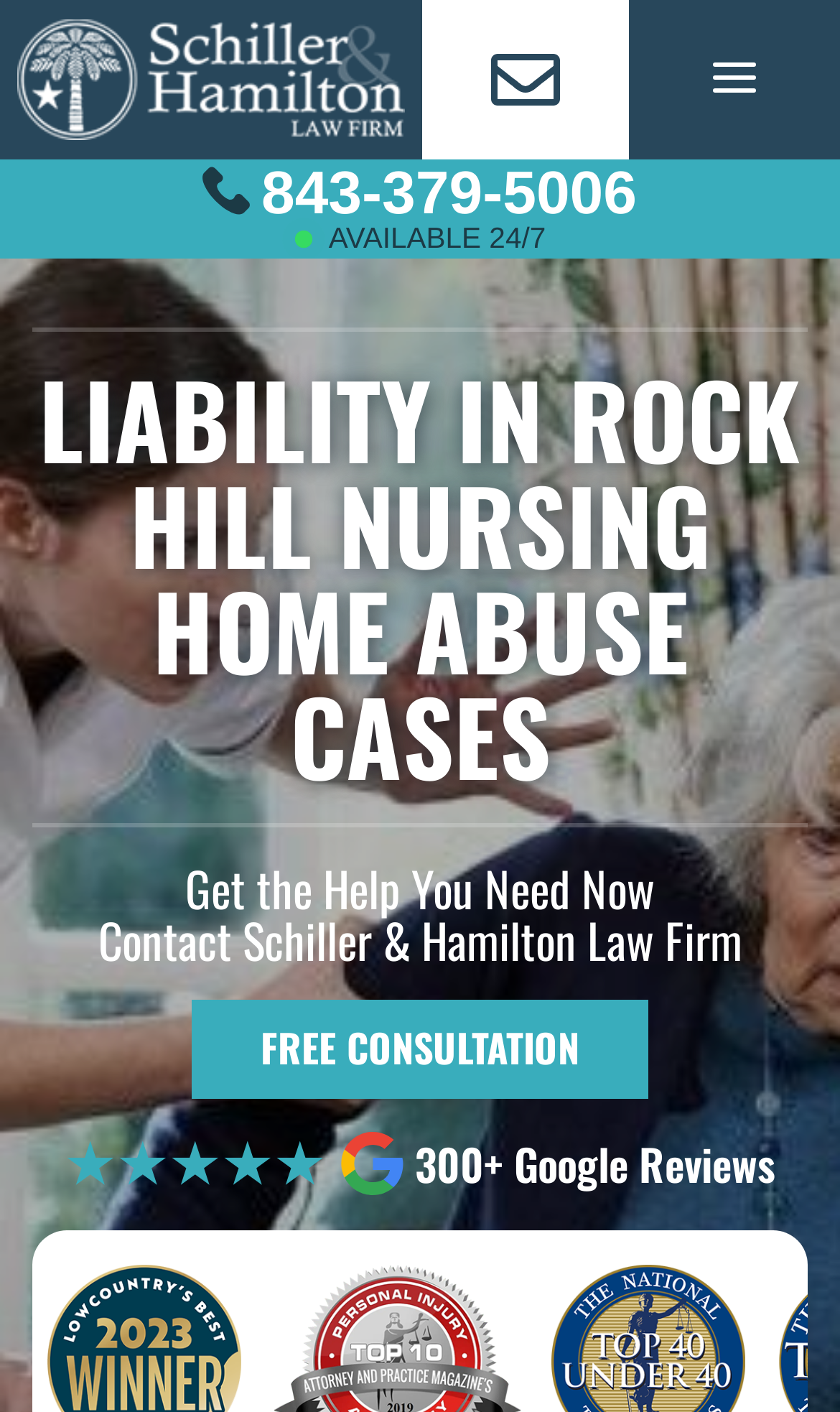Is the law firm available 24/7?
Please provide a detailed answer to the question.

I determined the answer by looking at the StaticText element with the text 'AVAILABLE 24/7' which indicates the law firm's availability.